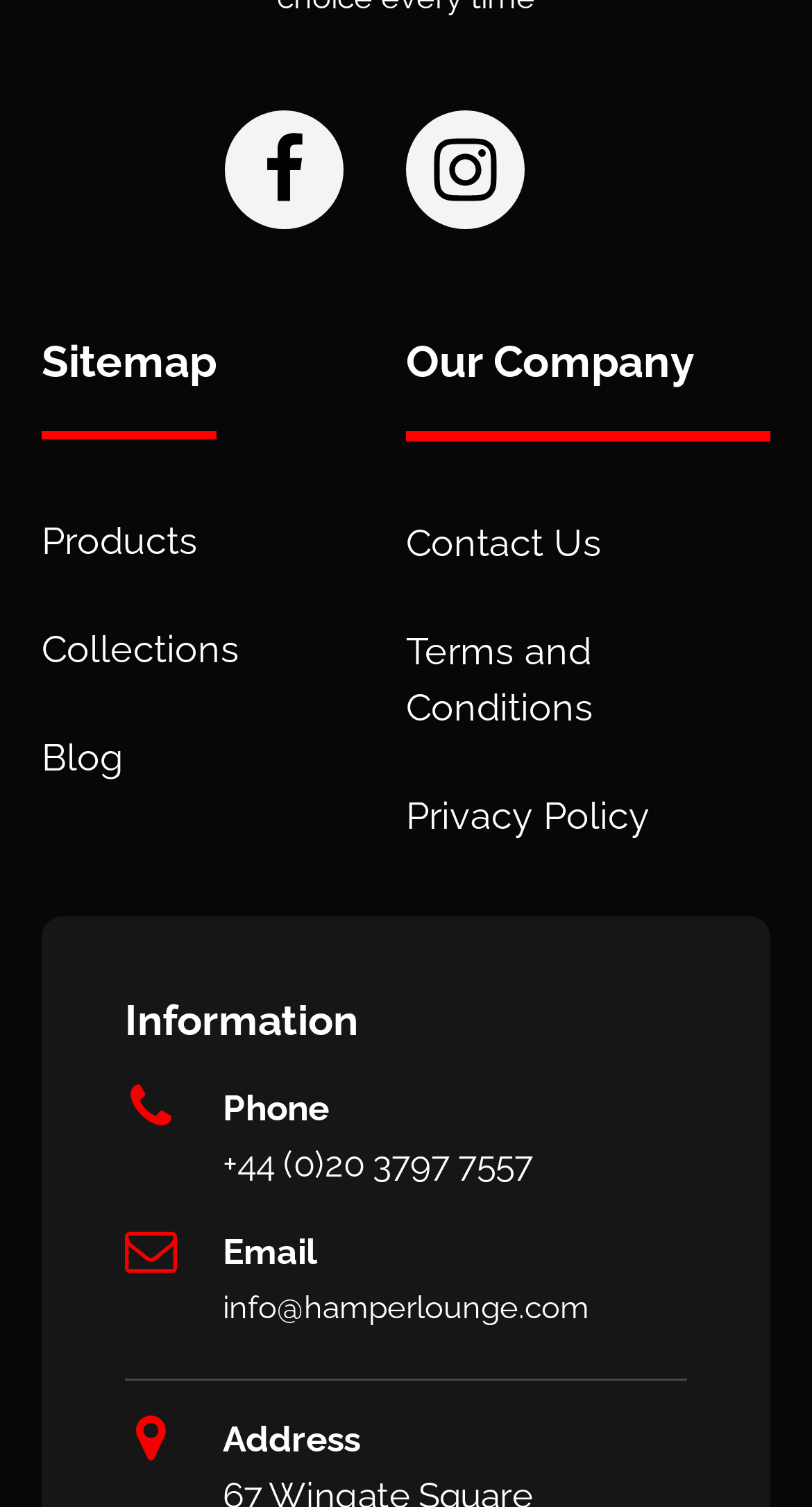Provide a brief response to the question below using one word or phrase:
What is the email address listed?

info@hamperlounge.com